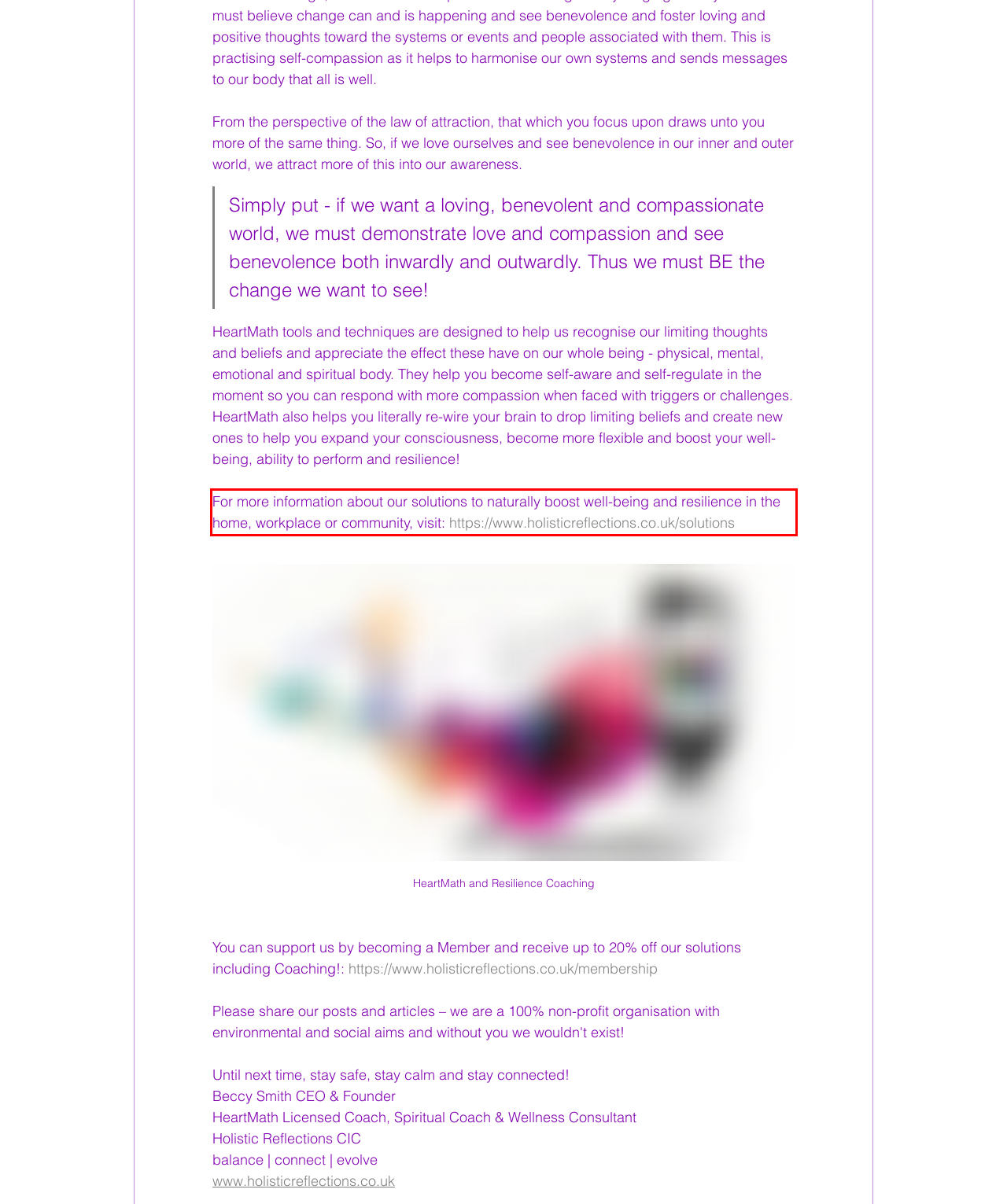Extract and provide the text found inside the red rectangle in the screenshot of the webpage.

For more information about our solutions to naturally boost well-being and resilience in the home, workplace or community, visit: https://www.holisticreflections.co.uk/solutions